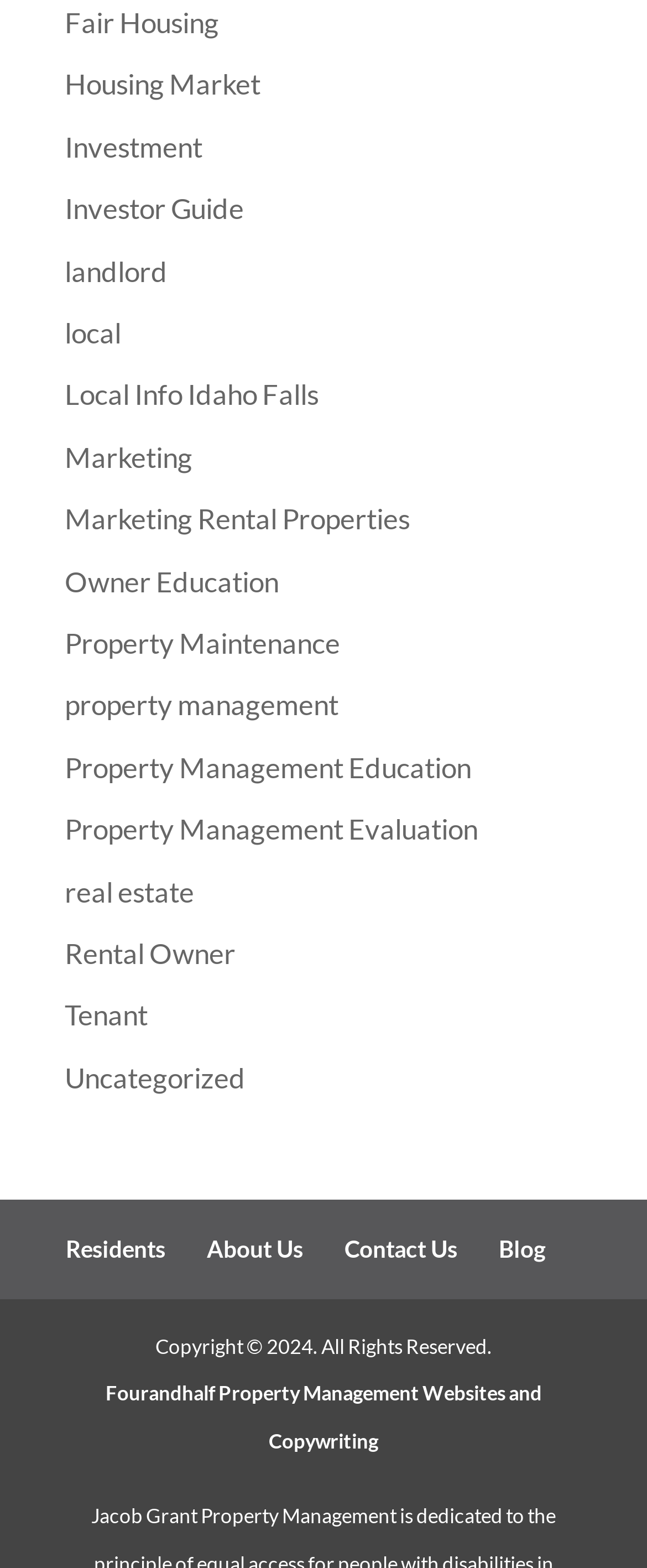Pinpoint the bounding box coordinates of the element you need to click to execute the following instruction: "check out ahabet link". The bounding box should be represented by four float numbers between 0 and 1, in the format [left, top, right, bottom].

None